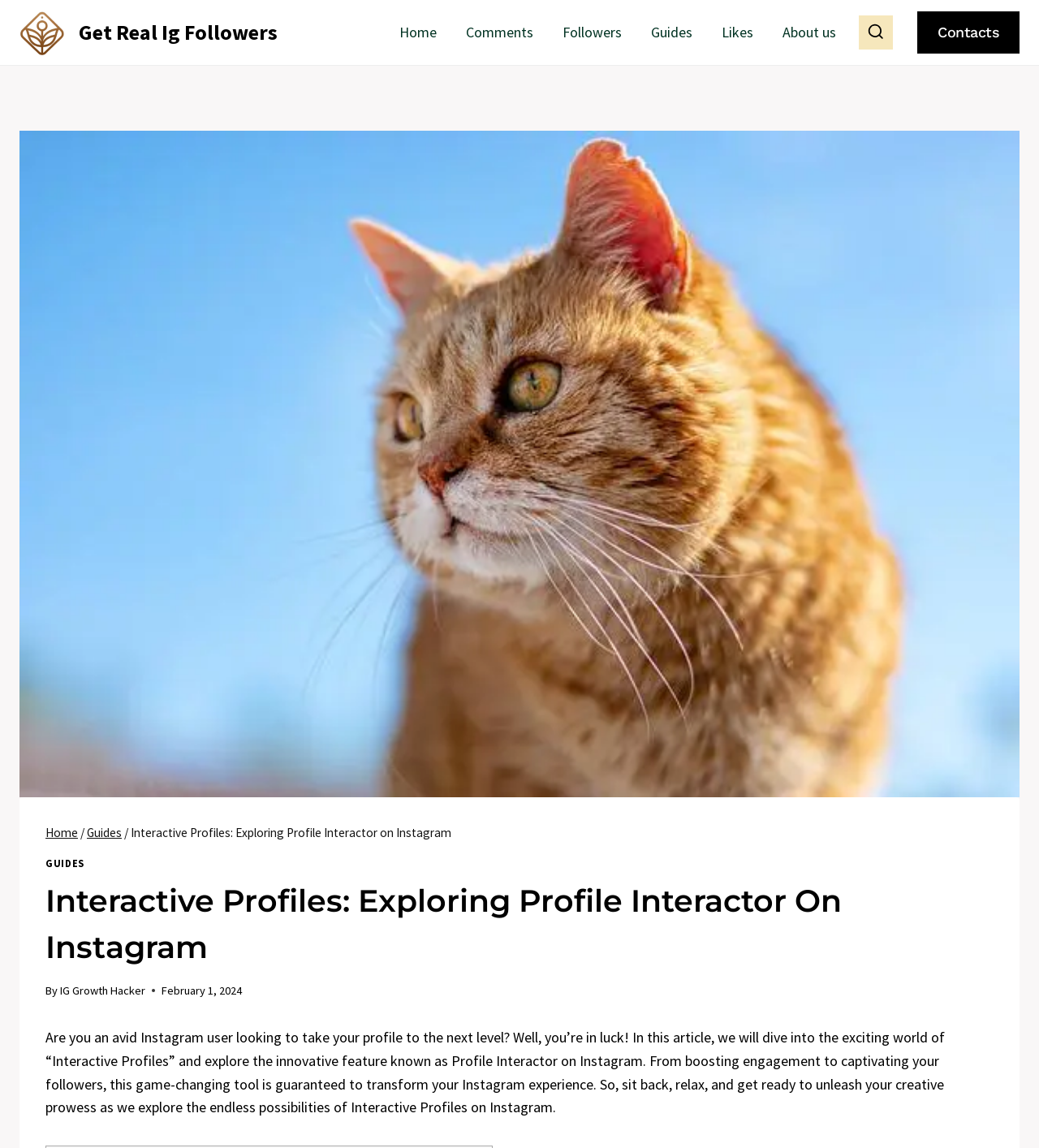Using the provided element description: "About us", identify the bounding box coordinates. The coordinates should be four floats between 0 and 1 in the order [left, top, right, bottom].

[0.739, 0.01, 0.819, 0.046]